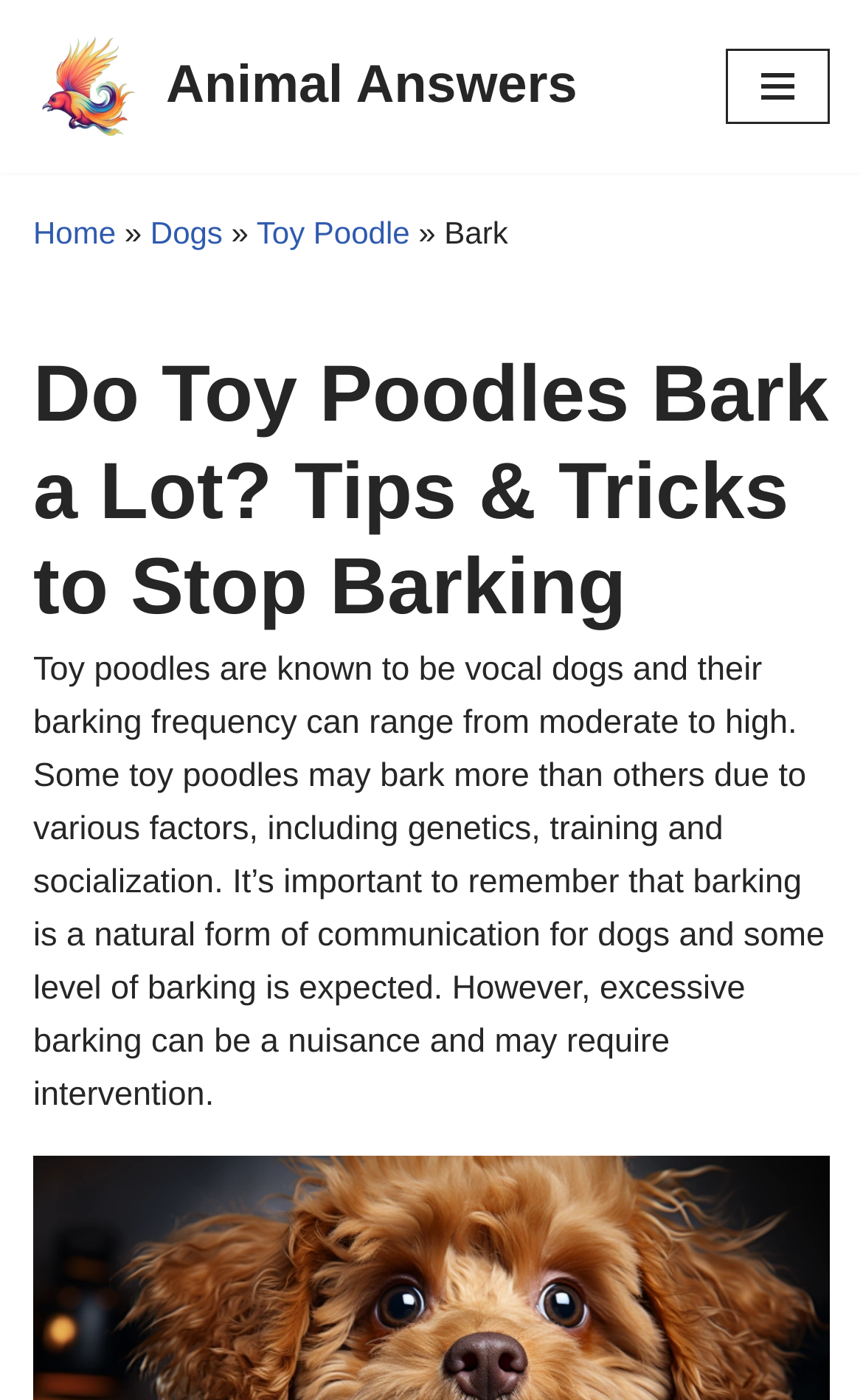Explain the webpage's design and content in an elaborate manner.

The webpage is about toy poodles and their barking habits. At the top left corner, there is a logo image and a link to "Animal Answers". Next to it, on the top right corner, there is a navigation menu button. When expanded, the menu displays links to "Home", "Dogs", and "Toy Poodle" with arrow symbols in between.

Below the navigation menu, there is a heading that reads "Do Toy Poodles Bark a Lot? Tips & Tricks to Stop Barking". Underneath the heading, there is a paragraph of text that explains that toy poodles are vocal dogs and their barking frequency can vary. The text also mentions that barking is a natural form of communication for dogs, but excessive barking can be a problem.

There are no other images on the page besides the logo. The overall content is focused on providing information about toy poodles and their barking habits, with a clear heading and a descriptive paragraph.